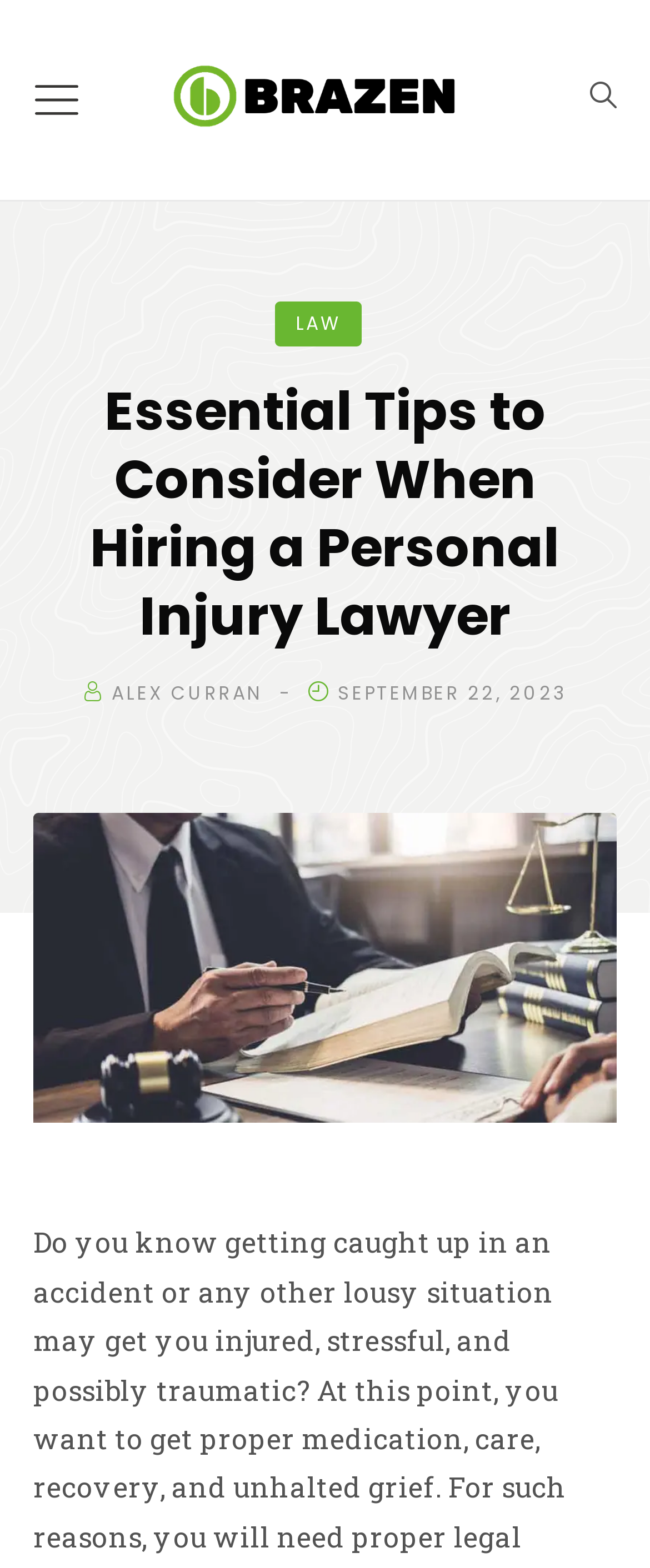Can you find and generate the webpage's heading?

Essential Tips to Consider When Hiring a Personal Injury Lawyer